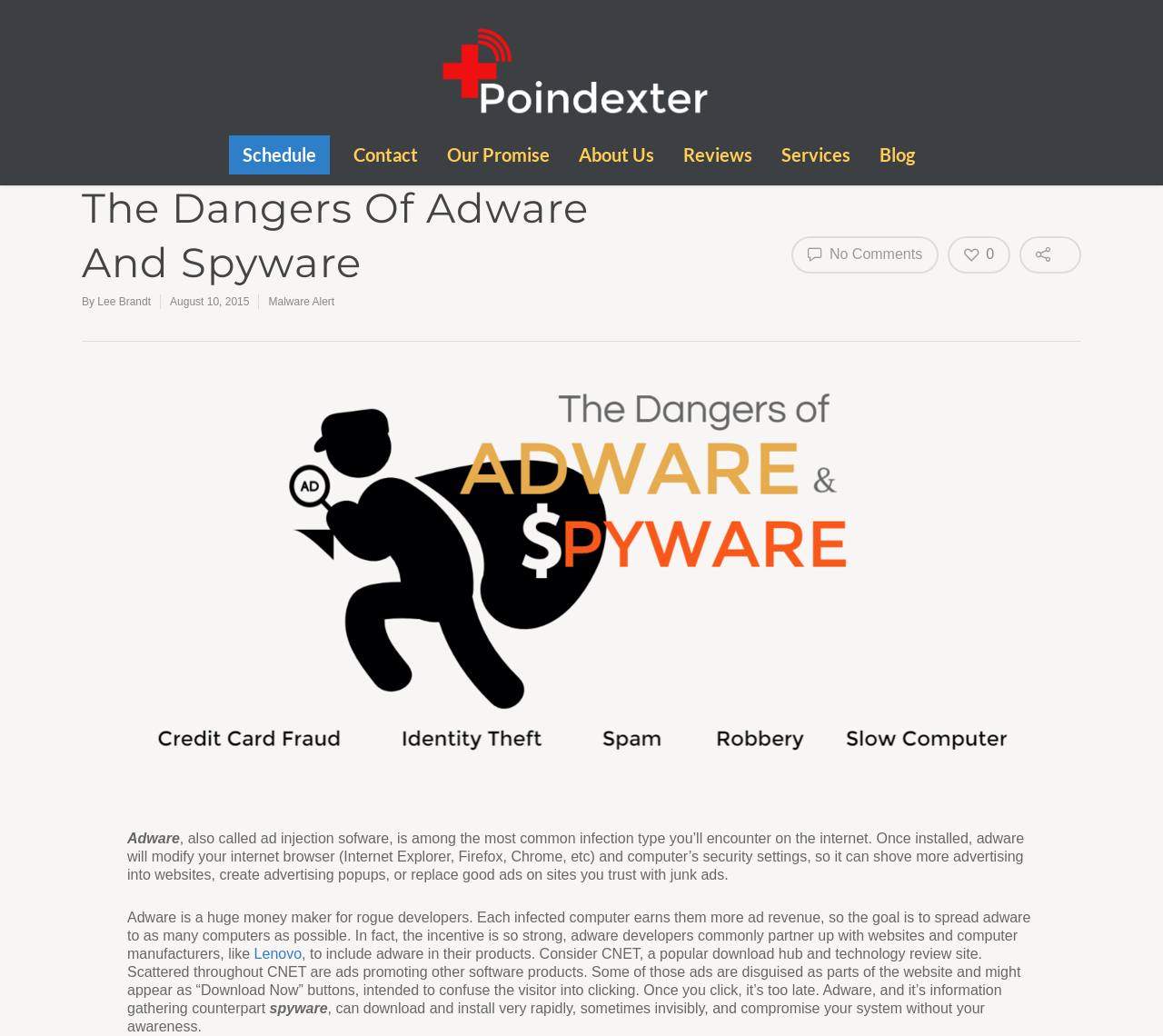Bounding box coordinates are given in the format (top-left x, top-left y, bottom-right x, bottom-right y). All values should be floating point numbers between 0 and 1. Provide the bounding box coordinate for the UI element described as: Blog

[0.745, 0.137, 0.798, 0.179]